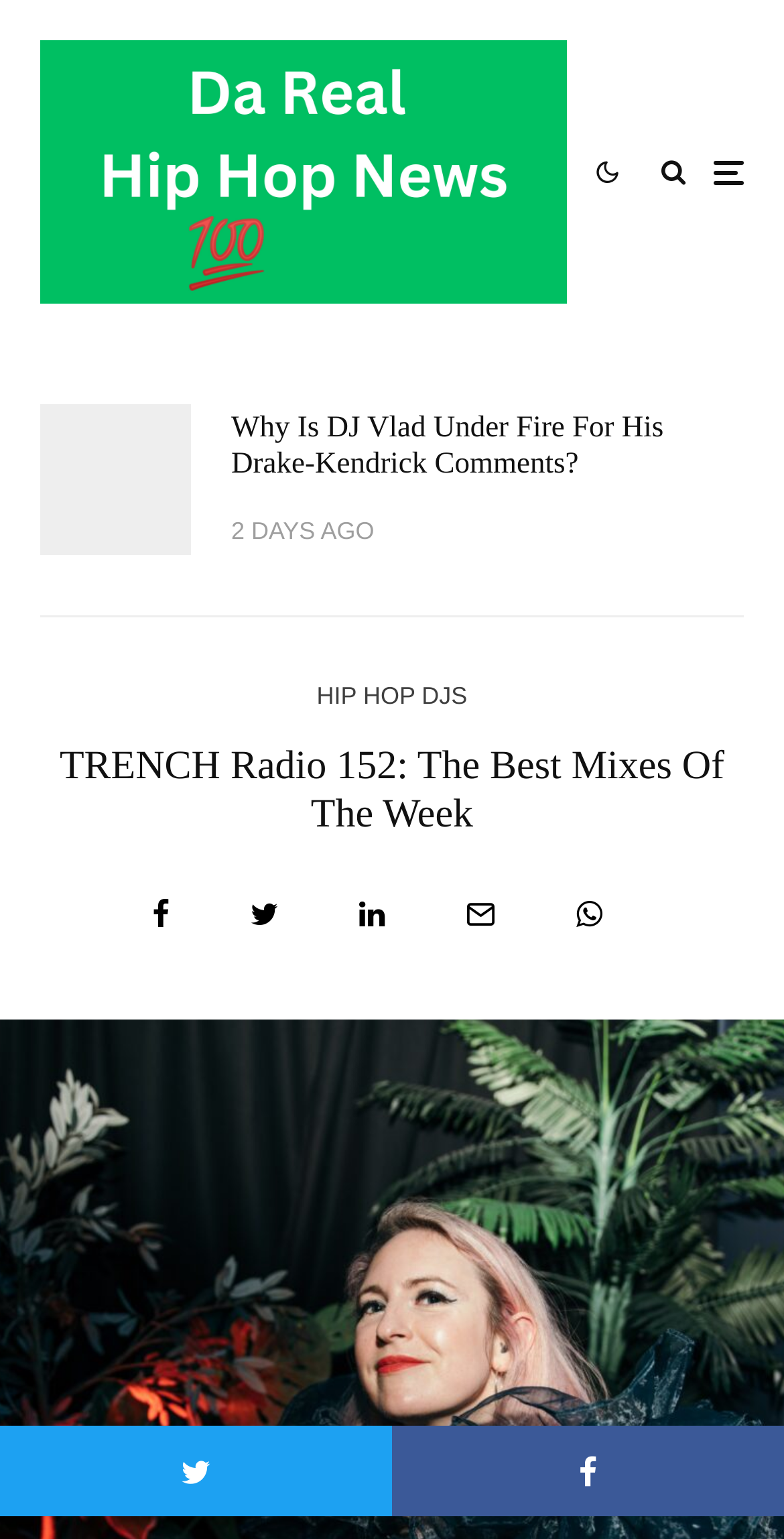Show the bounding box coordinates for the element that needs to be clicked to execute the following instruction: "Read the latest HIP HOP DJS news". Provide the coordinates in the form of four float numbers between 0 and 1, i.e., [left, top, right, bottom].

[0.404, 0.44, 0.596, 0.466]